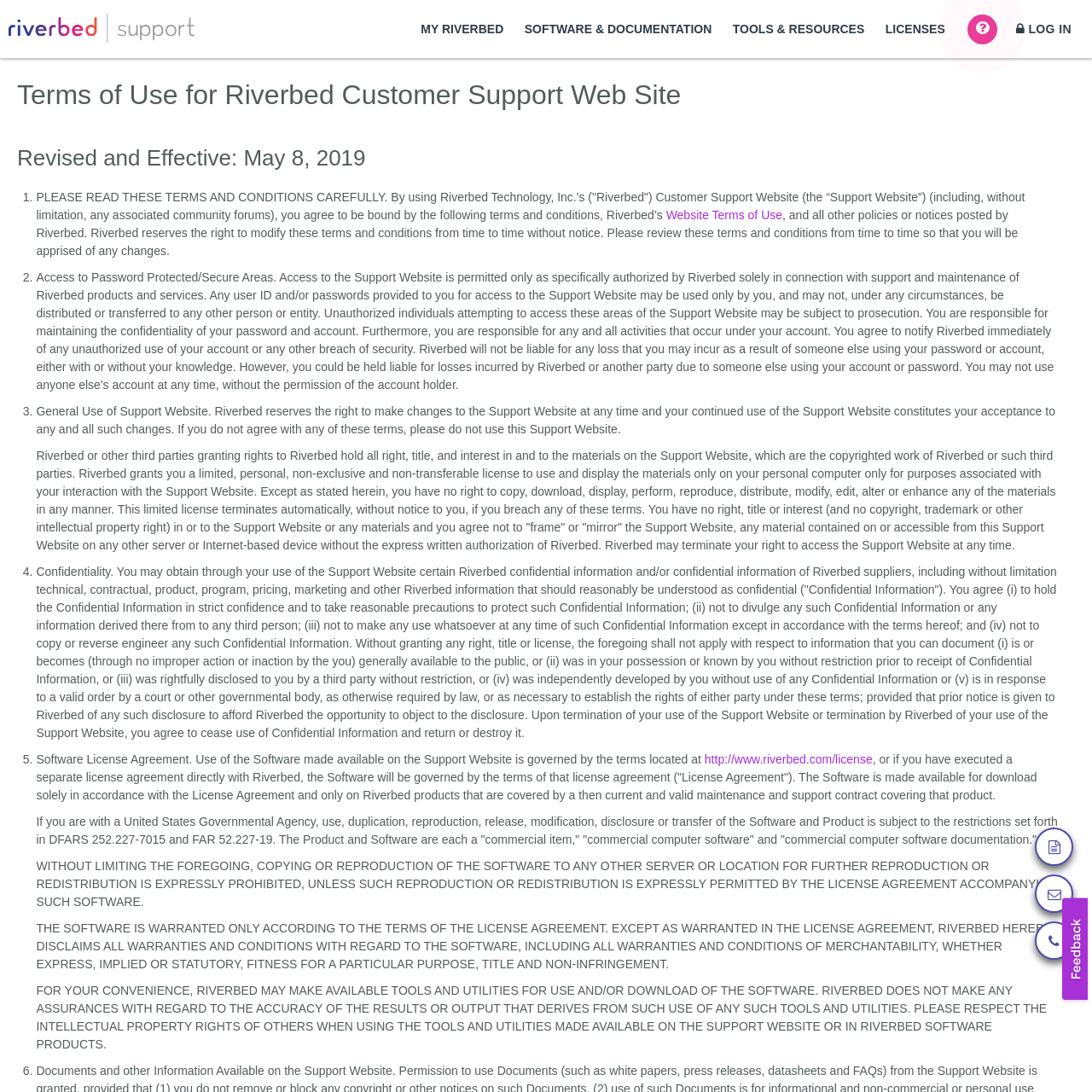Please answer the following question using a single word or phrase: 
How many list markers are there on the webpage?

6